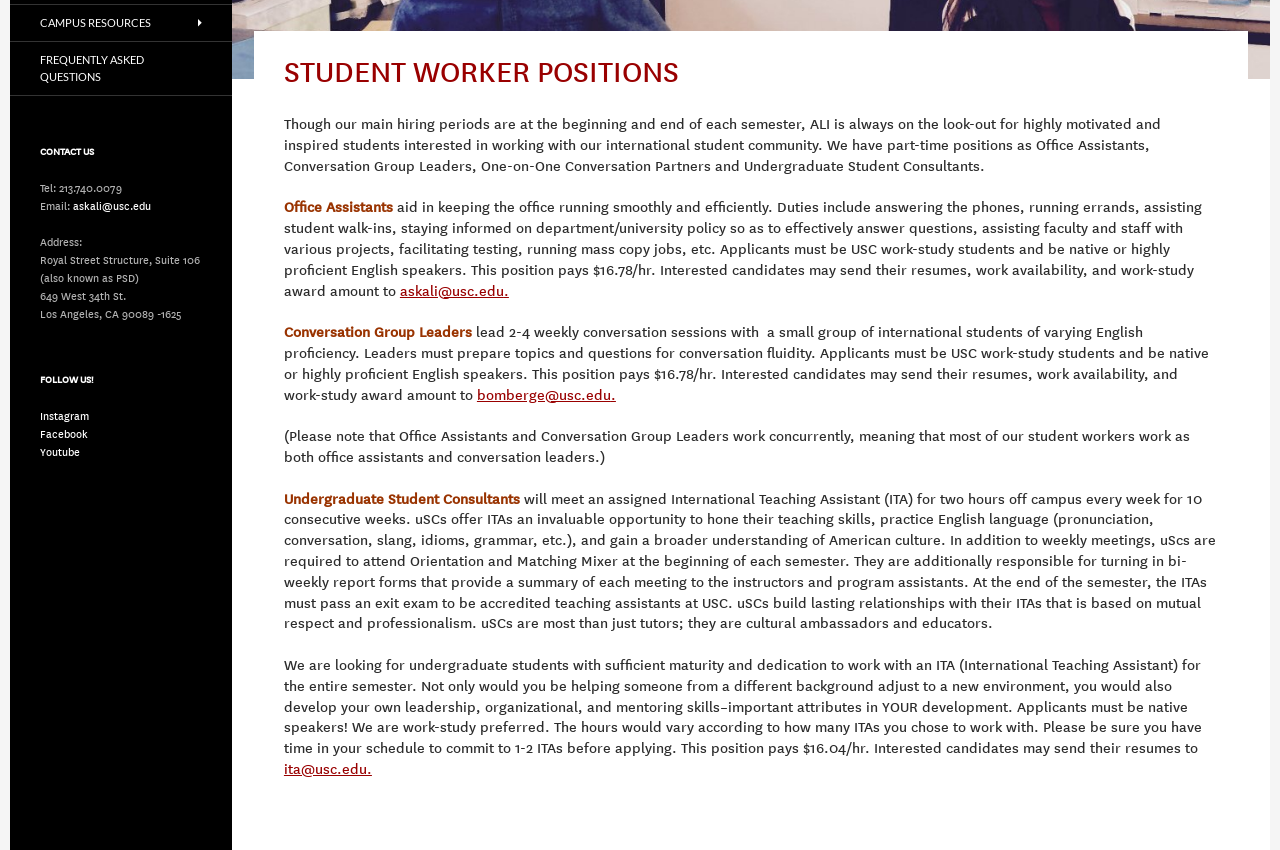Please find the bounding box for the following UI element description. Provide the coordinates in (top-left x, top-left y, bottom-right x, bottom-right y) format, with values between 0 and 1: Facebook

[0.031, 0.504, 0.069, 0.52]